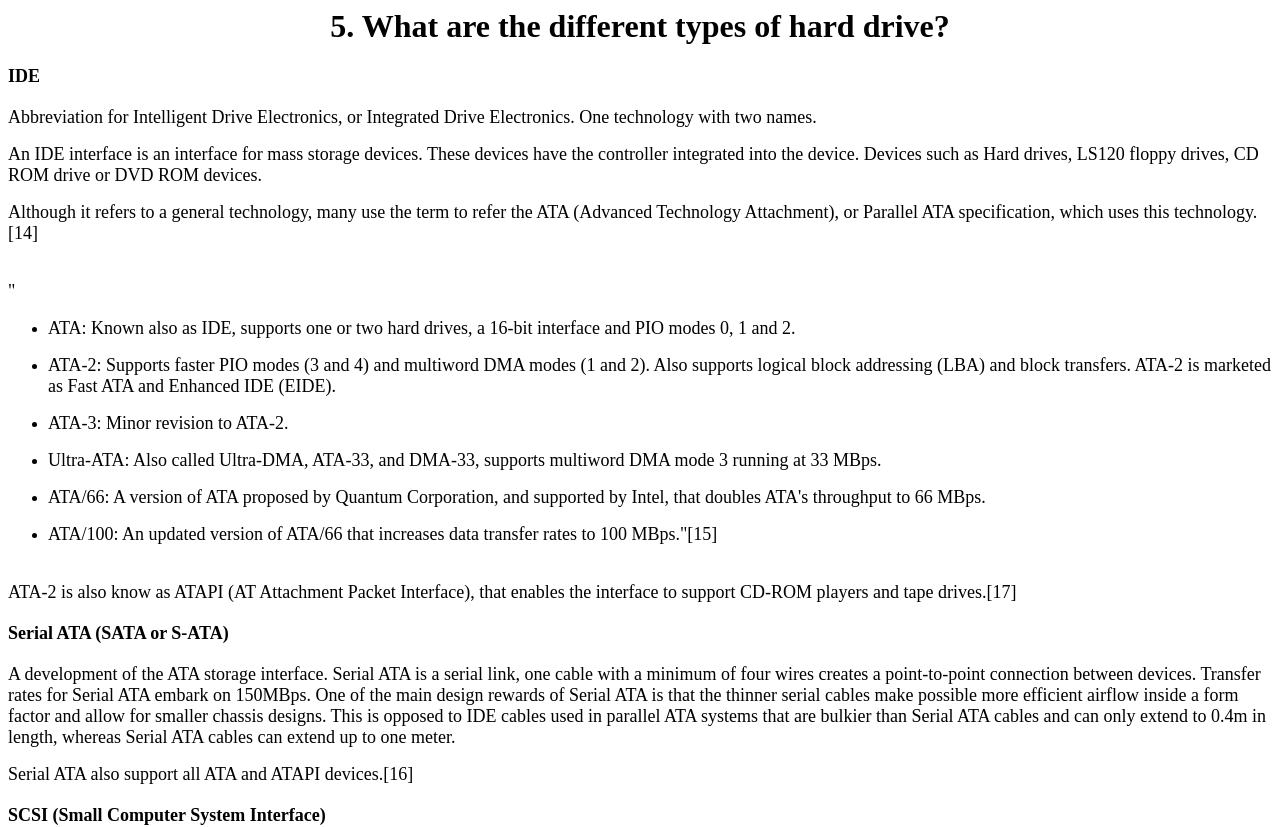Offer a meticulous description of the webpage's structure and content.

This webpage is about hard drives, specifically discussing different types of hard drives. At the top, there is a heading that reads "5. What are the different types of hard drive?" followed by a subheading "IDE" below it. 

Under the "IDE" subheading, there are several paragraphs of text that explain what IDE is, its interface, and its capabilities. The text is divided into sections, with bullet points listing different types of IDE, including ATA, ATA-2, ATA-3, Ultra-ATA, and ATA/100, along with their features and transfer rates.

To the right of the "IDE" subheading, there is a quotation mark. Below the list of IDE types, there is another section of text that explains ATA-2, also known as ATAPI, and its support for CD-ROM players and tape drives.

Further down the page, there is a subheading "Serial ATA (SATA or S-ATA)" that discusses the development of the ATA storage interface. The text explains the benefits of Serial ATA, including its thinner cables, higher transfer rates, and support for all ATA and ATAPI devices.

At the very bottom of the page, there is a heading "SCSI (Small Computer System Interface)" but it does not have any accompanying text.